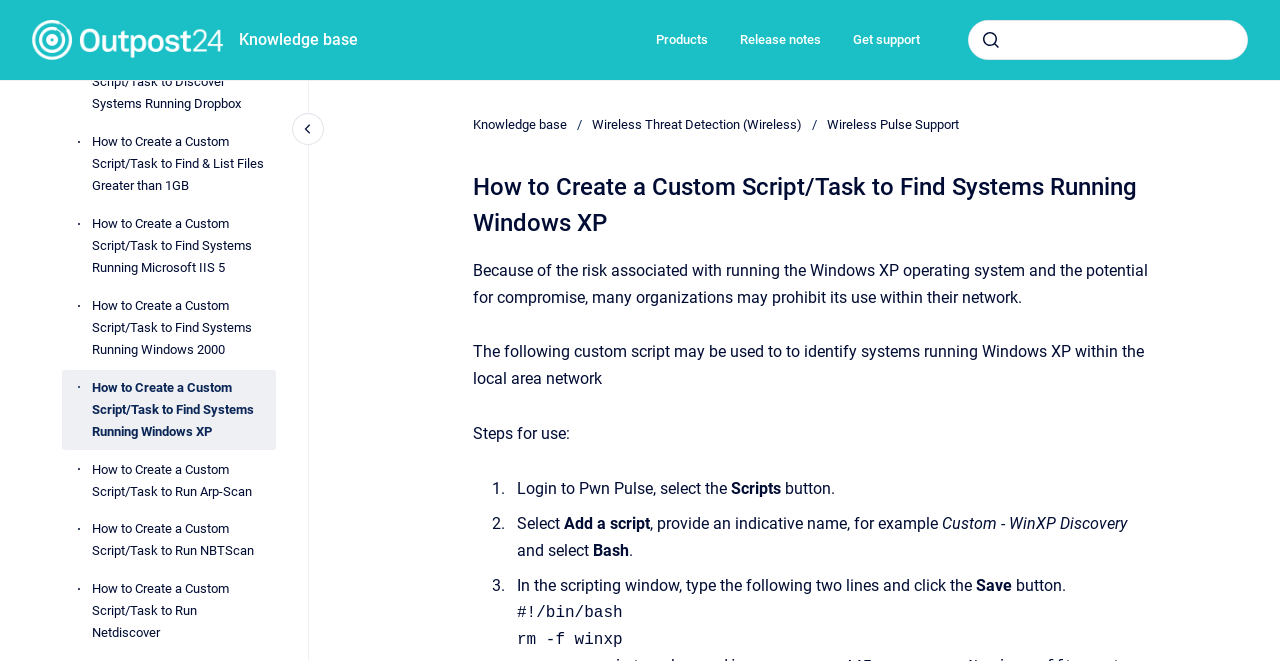Extract the top-level heading from the webpage and provide its text.

How to Create a Custom Script/Task to Find Systems Running Windows XP